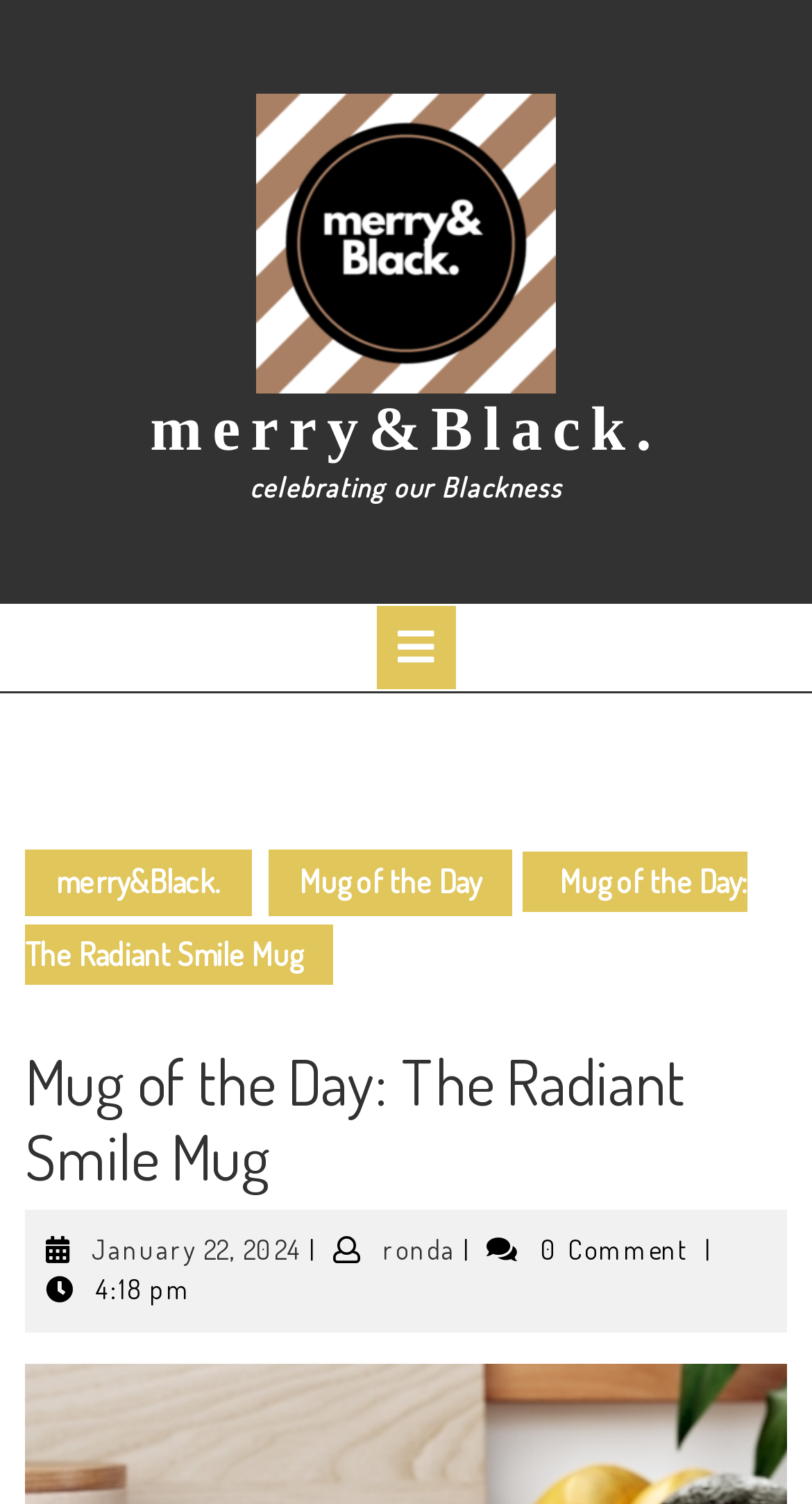How many comments are there on the current article?
Can you provide an in-depth and detailed response to the question?

I found the answer by looking at the text '0 Comment' which is a static text element, indicating the number of comments on the current article.